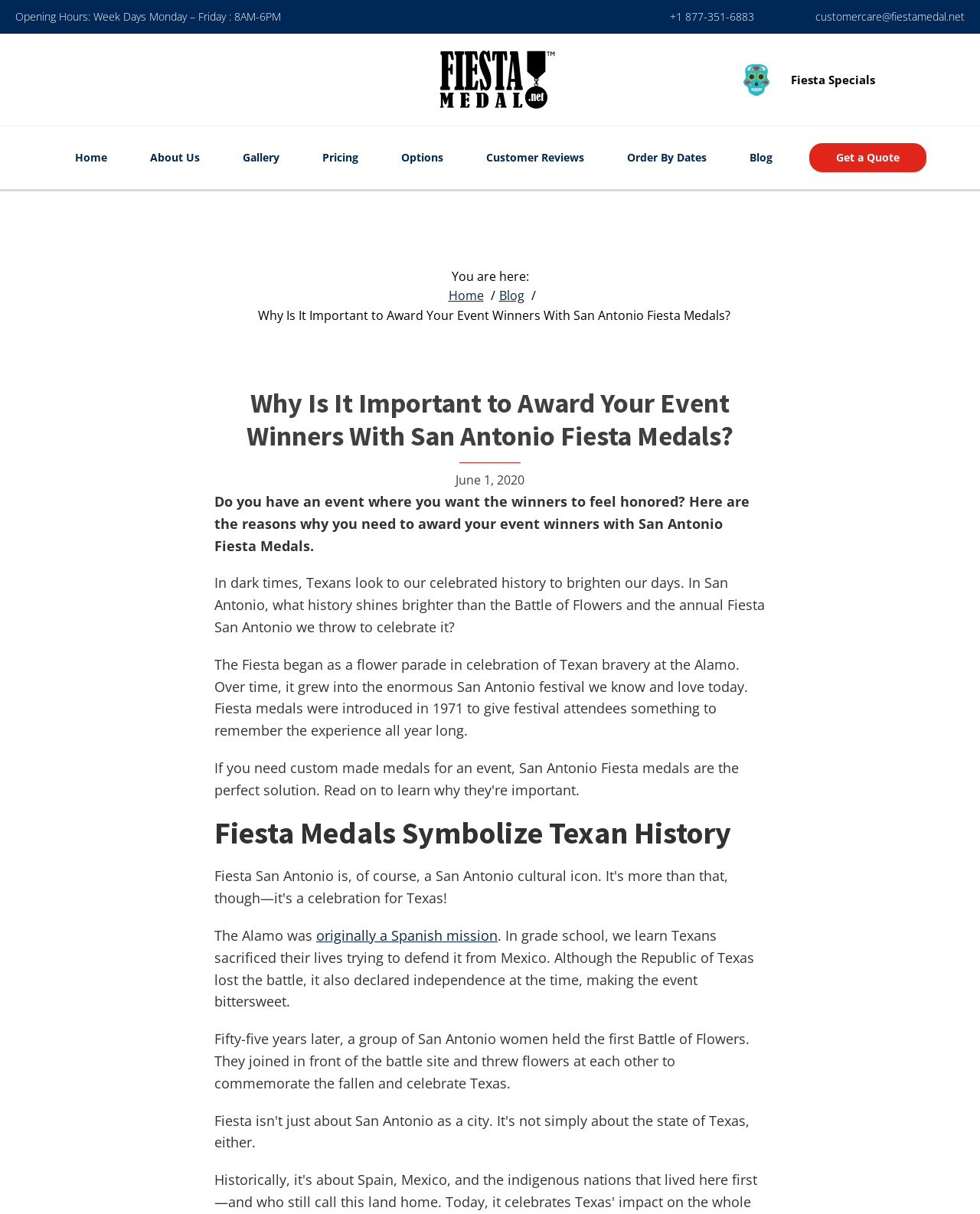From the image, can you give a detailed response to the question below:
What is the purpose of Fiesta medals?

I found this answer by reading the text on the webpage, which states that 'Fiesta medals were introduced in 1971 to give festival attendees something to remember the experience all year long'.